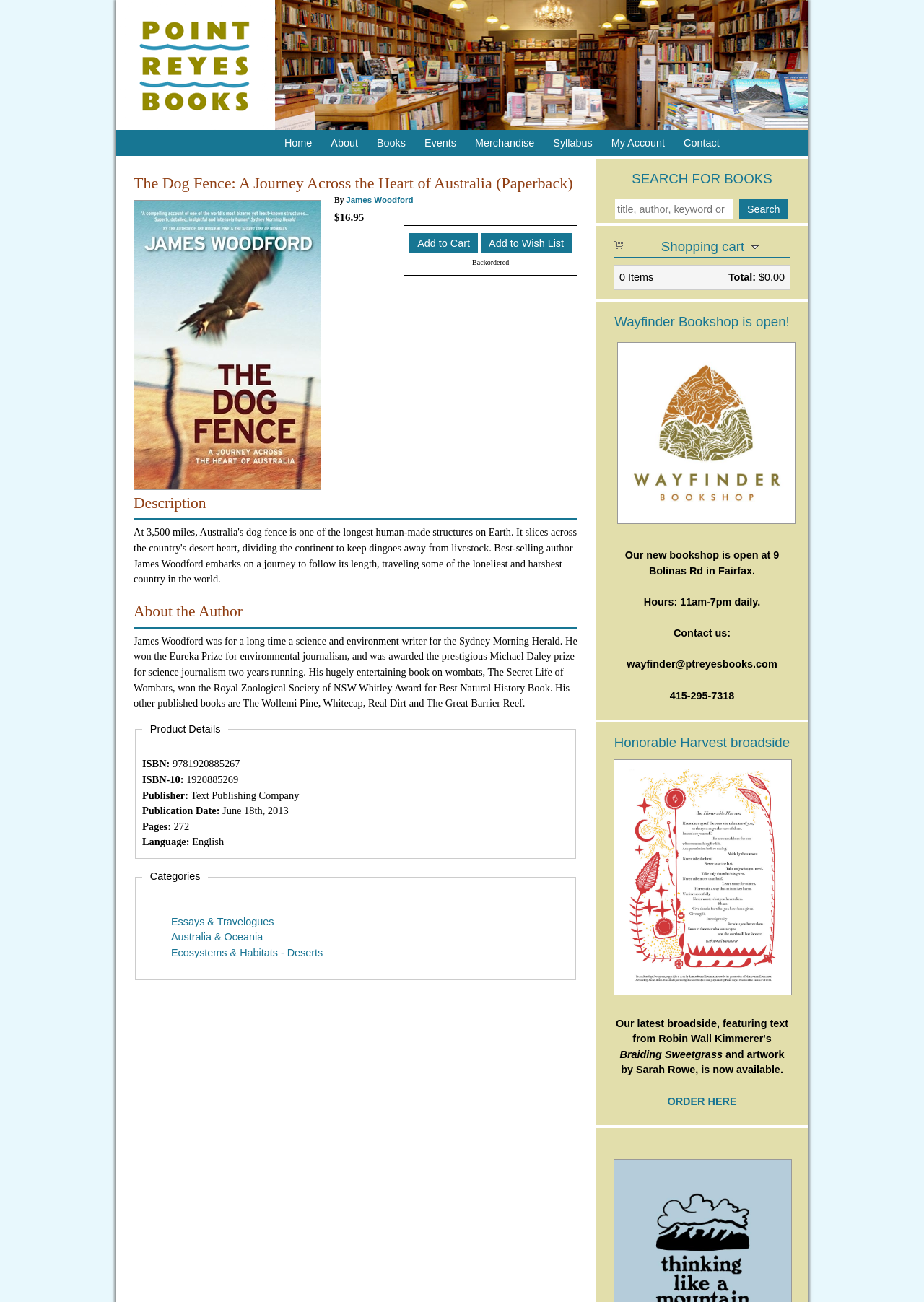What is the publisher of the book?
Please answer the question with as much detail as possible using the screenshot.

I found the answer by looking at the StaticText element with the text 'Text Publishing Company' which is located in the 'Product Details' section, indicating that it is the publisher of the book.